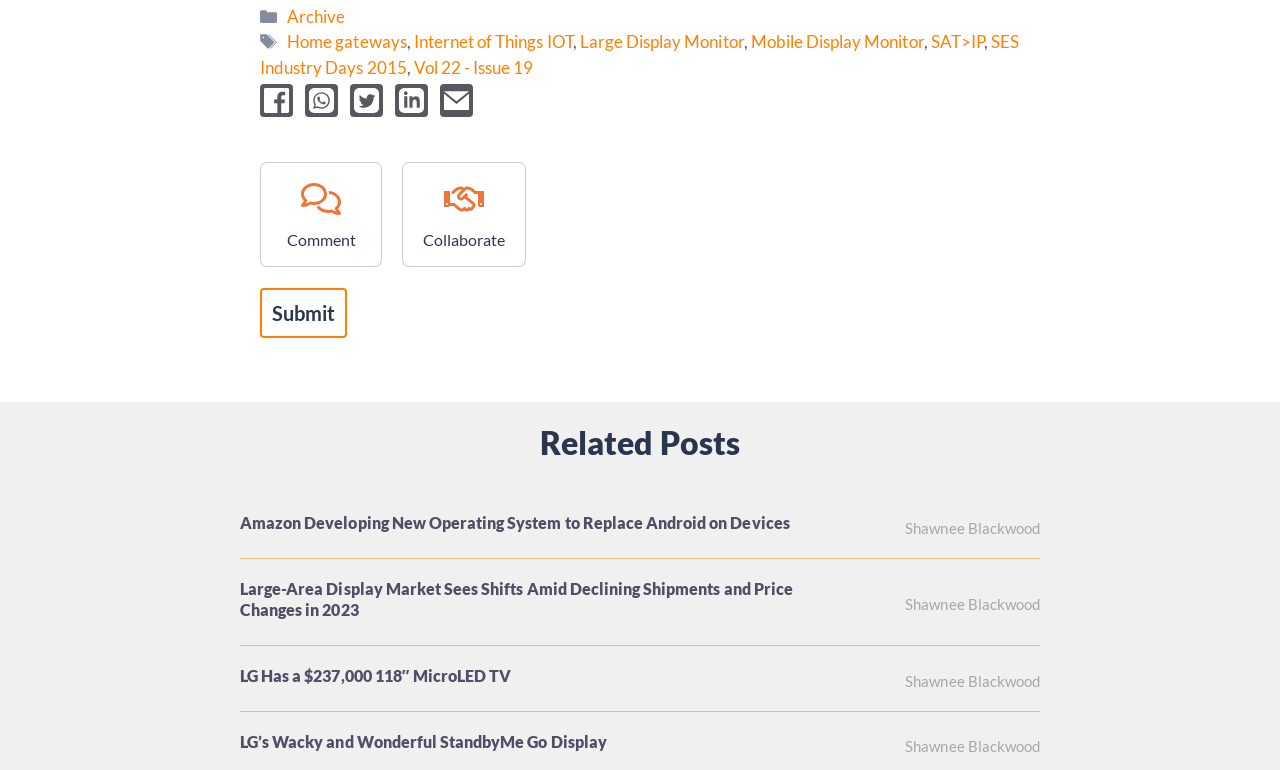Pinpoint the bounding box coordinates of the clickable area needed to execute the instruction: "Click on the 'Archive' link". The coordinates should be specified as four float numbers between 0 and 1, i.e., [left, top, right, bottom].

[0.224, 0.007, 0.27, 0.035]